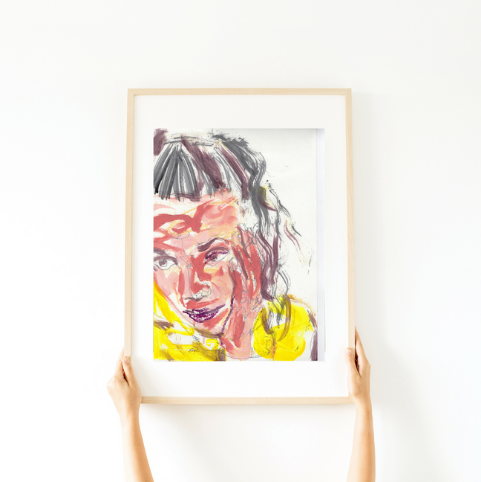What is the size of the artwork?
Identify the answer in the screenshot and reply with a single word or phrase.

11x15 inches